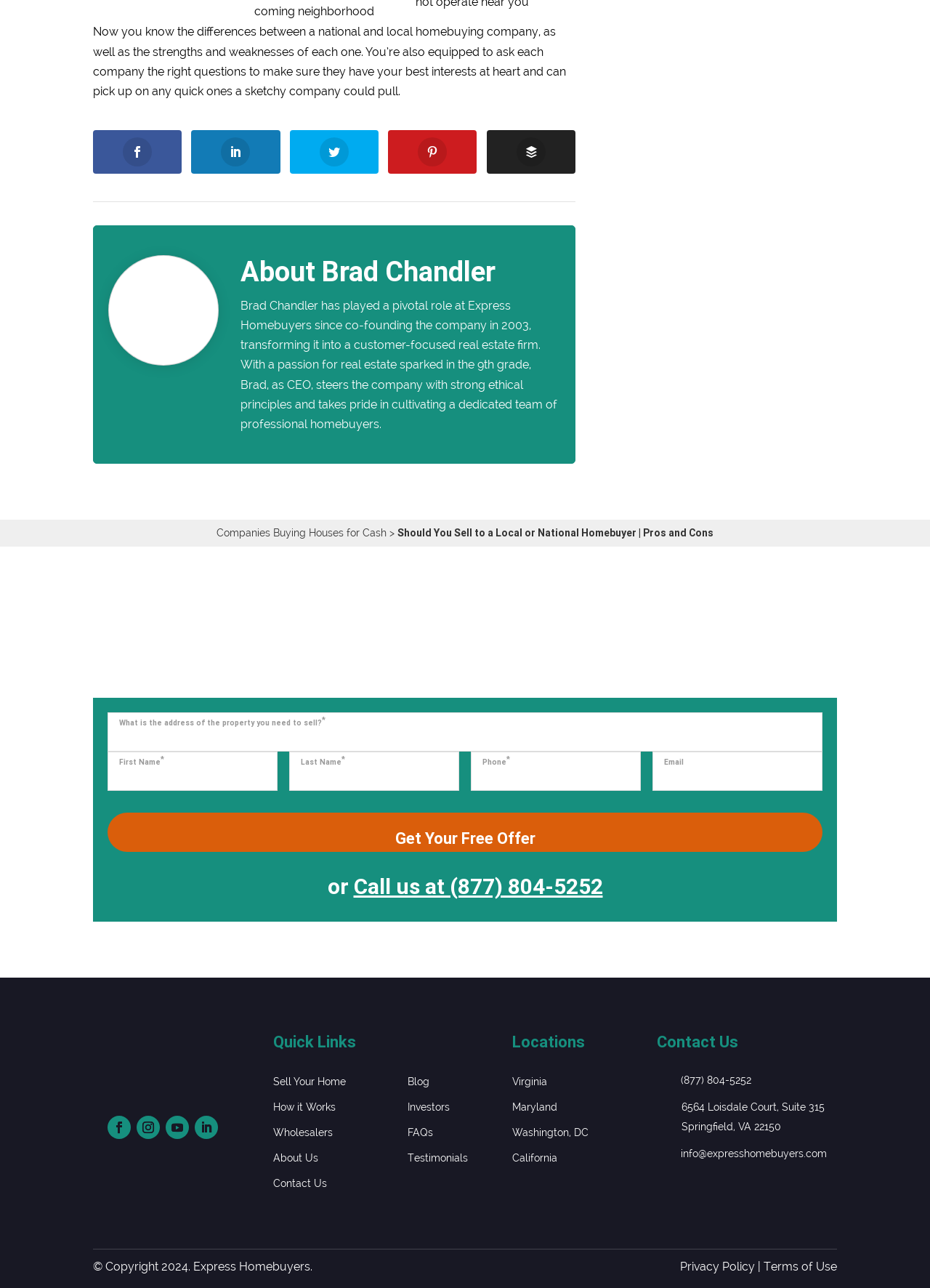Please examine the image and provide a detailed answer to the question: What is the phone number to contact Express Homebuyers?

The phone number can be found in the 'Contact Us' section, where it is displayed as '(877) 804-5252' and also as a link 'express homebuyers phone number'.